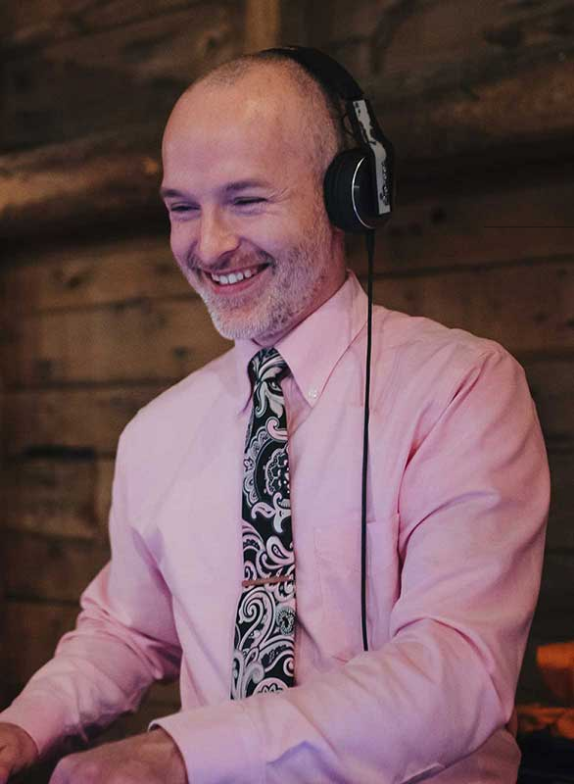Respond to the following question using a concise word or phrase: 
What is the DJ wearing on his head?

Headphones